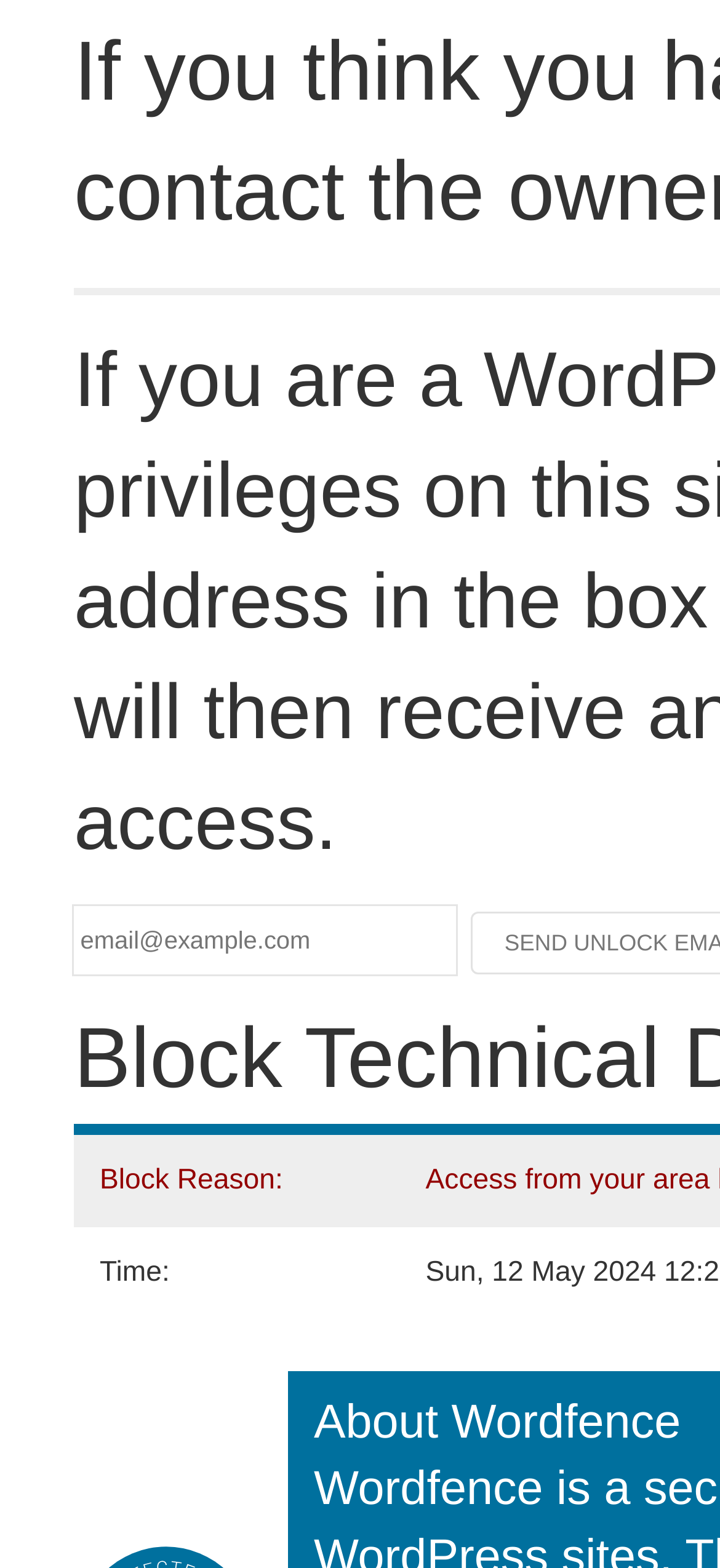Provide the bounding box coordinates for the UI element that is described by this text: "name="email" placeholder="email@example.com"". The coordinates should be in the form of four float numbers between 0 and 1: [left, top, right, bottom].

[0.103, 0.578, 0.633, 0.622]